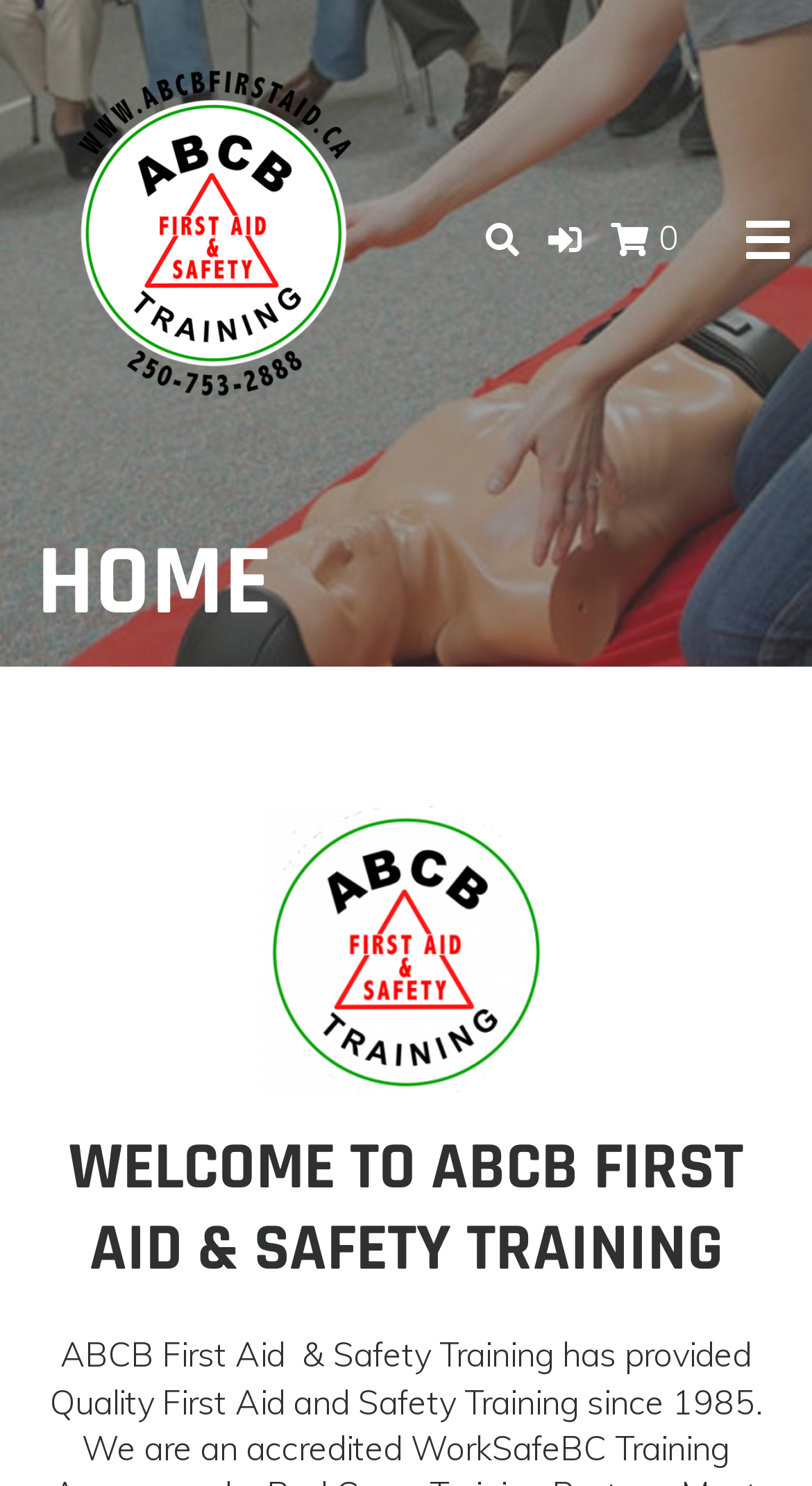What is the main heading of the homepage?
Using the image as a reference, answer the question in detail.

The main heading is located below the navigation menu, and it is a heading element that reads 'WELCOME TO ABCB FIRST AID & SAFETY TRAINING'.